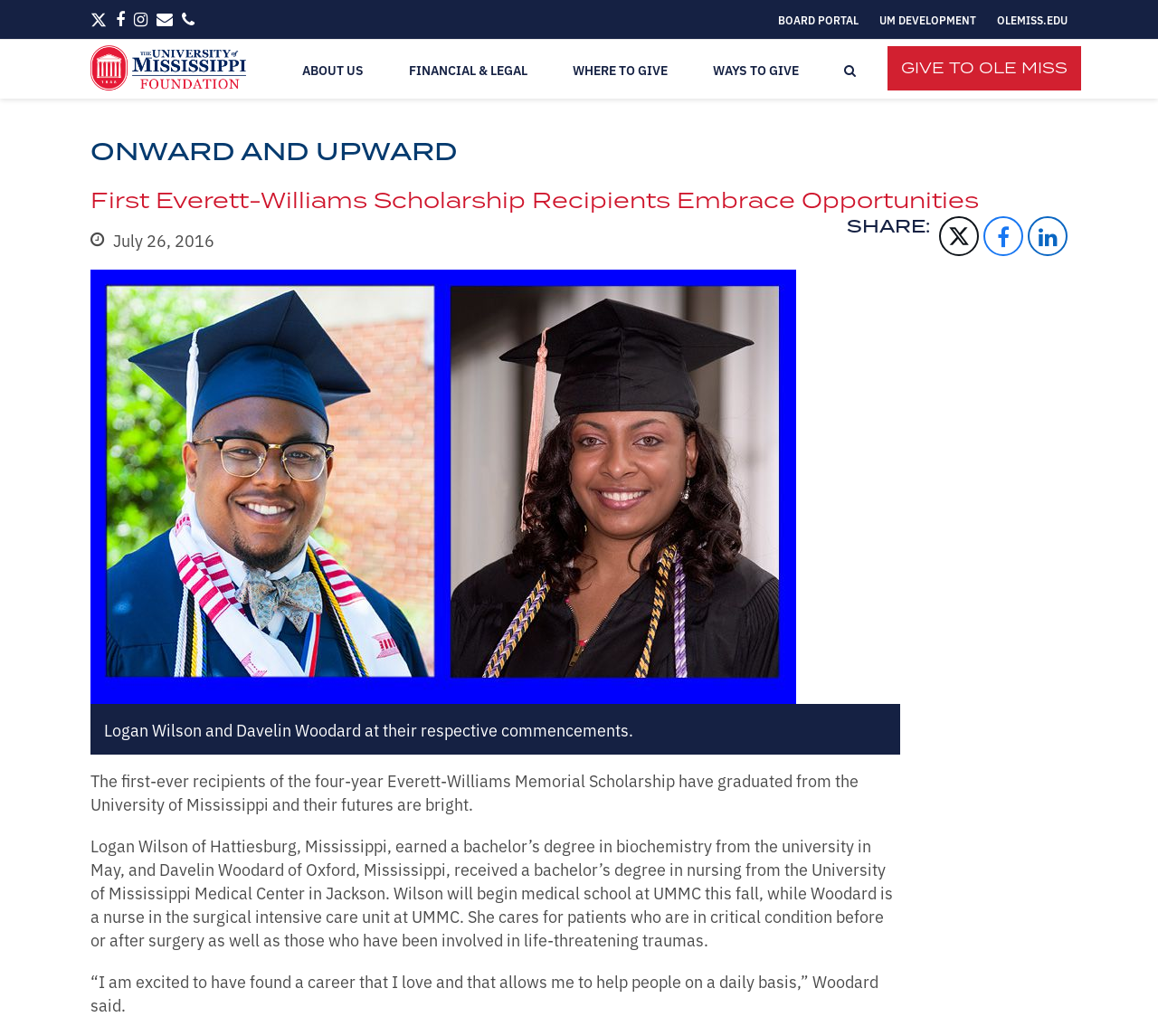Identify the bounding box coordinates necessary to click and complete the given instruction: "Search".

[0.717, 0.039, 0.751, 0.096]